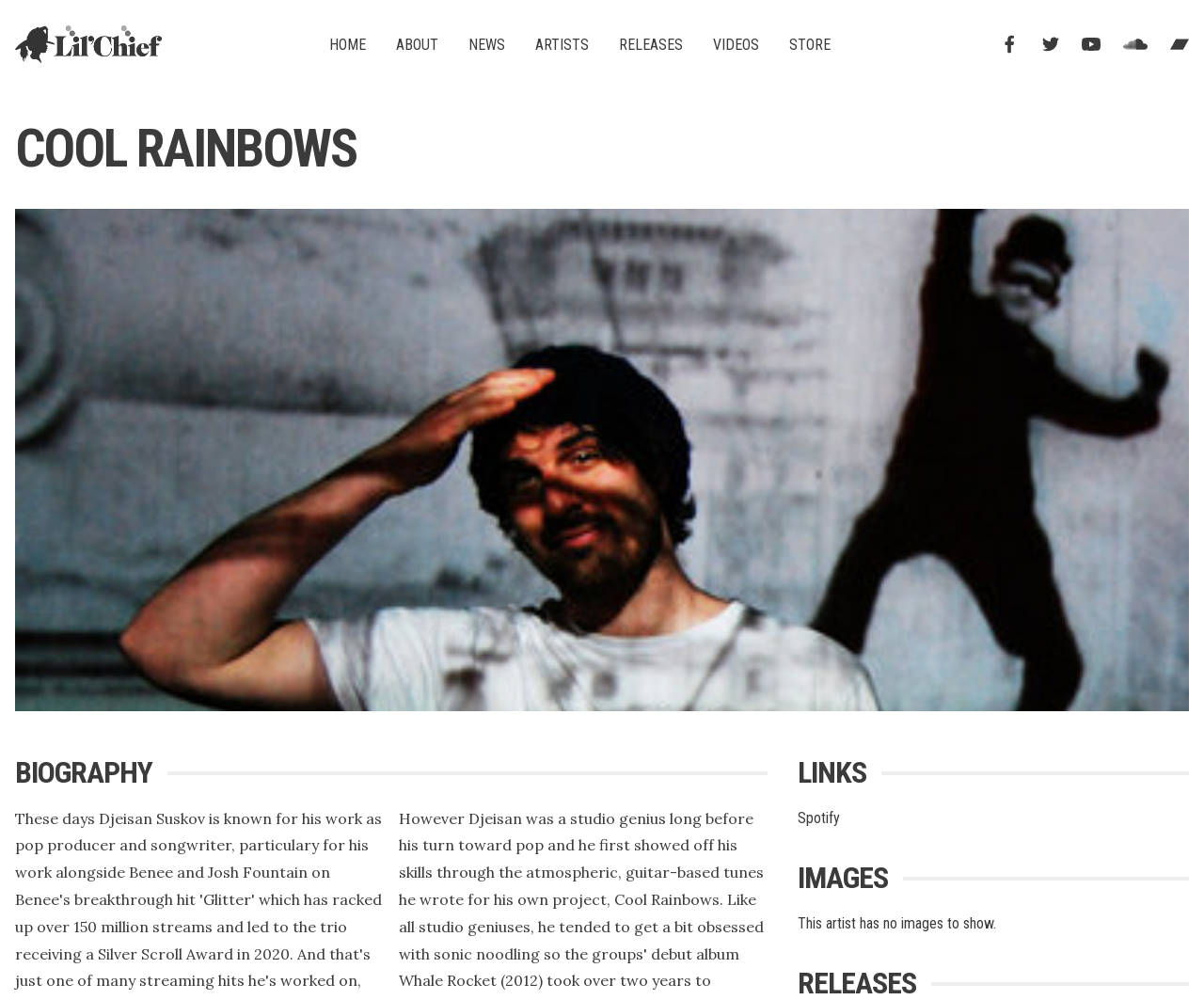Provide a short answer to the following question with just one word or phrase: How many social media links are there?

6